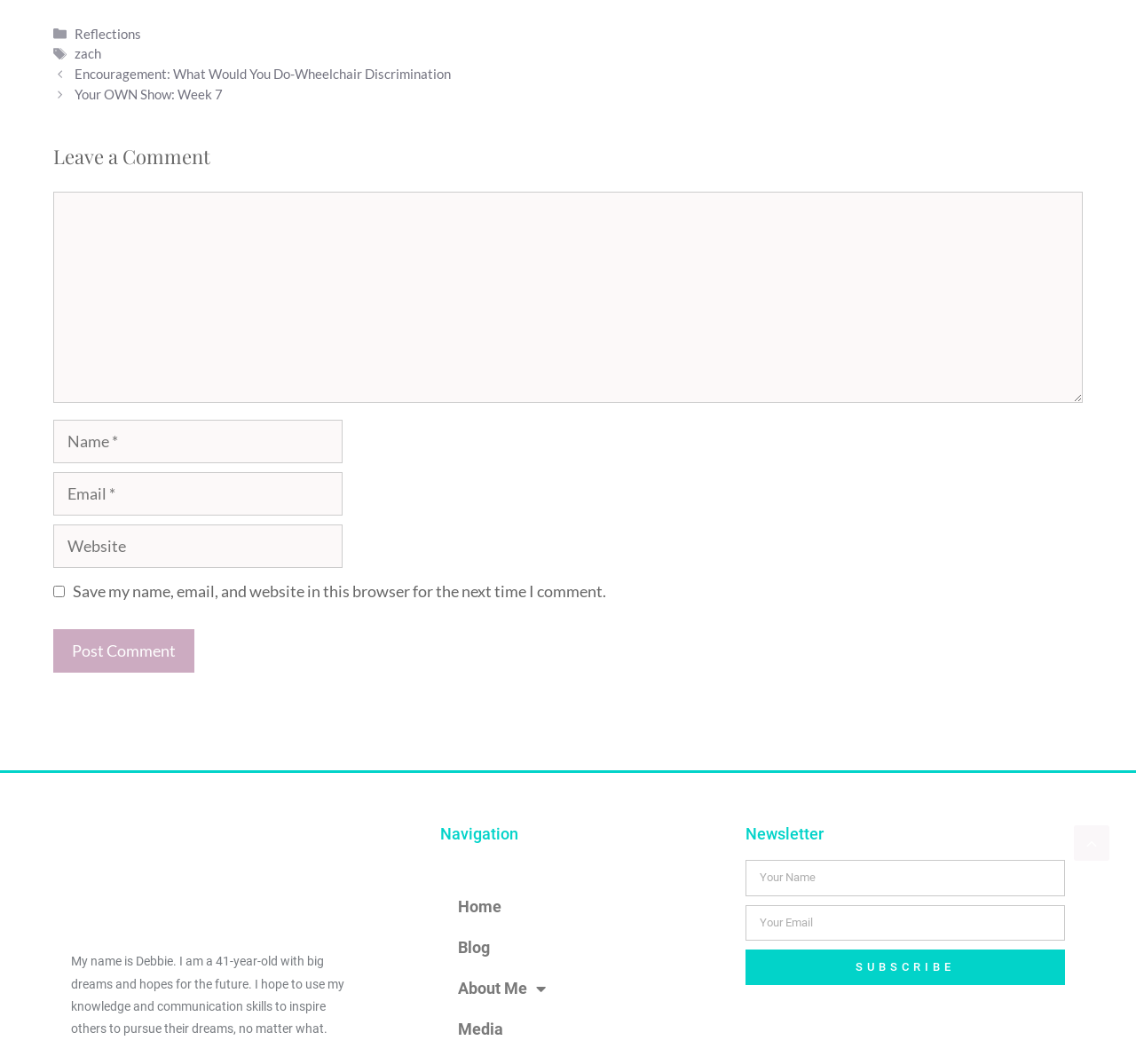Determine the bounding box coordinates for the UI element described. Format the coordinates as (top-left x, top-left y, bottom-right x, bottom-right y) and ensure all values are between 0 and 1. Element description: Media

[0.387, 0.949, 0.641, 0.987]